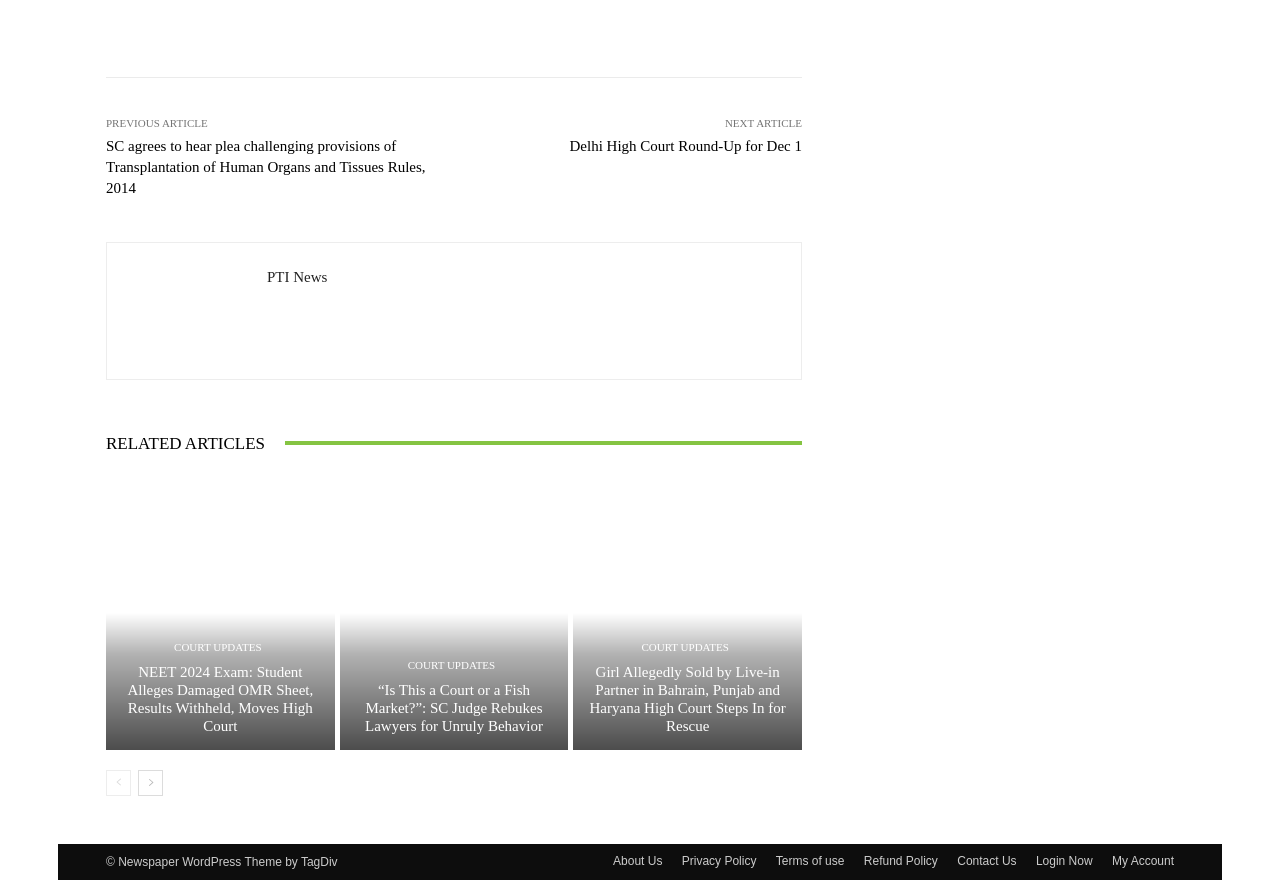Determine the bounding box coordinates of the clickable area required to perform the following instruction: "Share the article". The coordinates should be represented as four float numbers between 0 and 1: [left, top, right, bottom].

[0.122, 0.025, 0.146, 0.039]